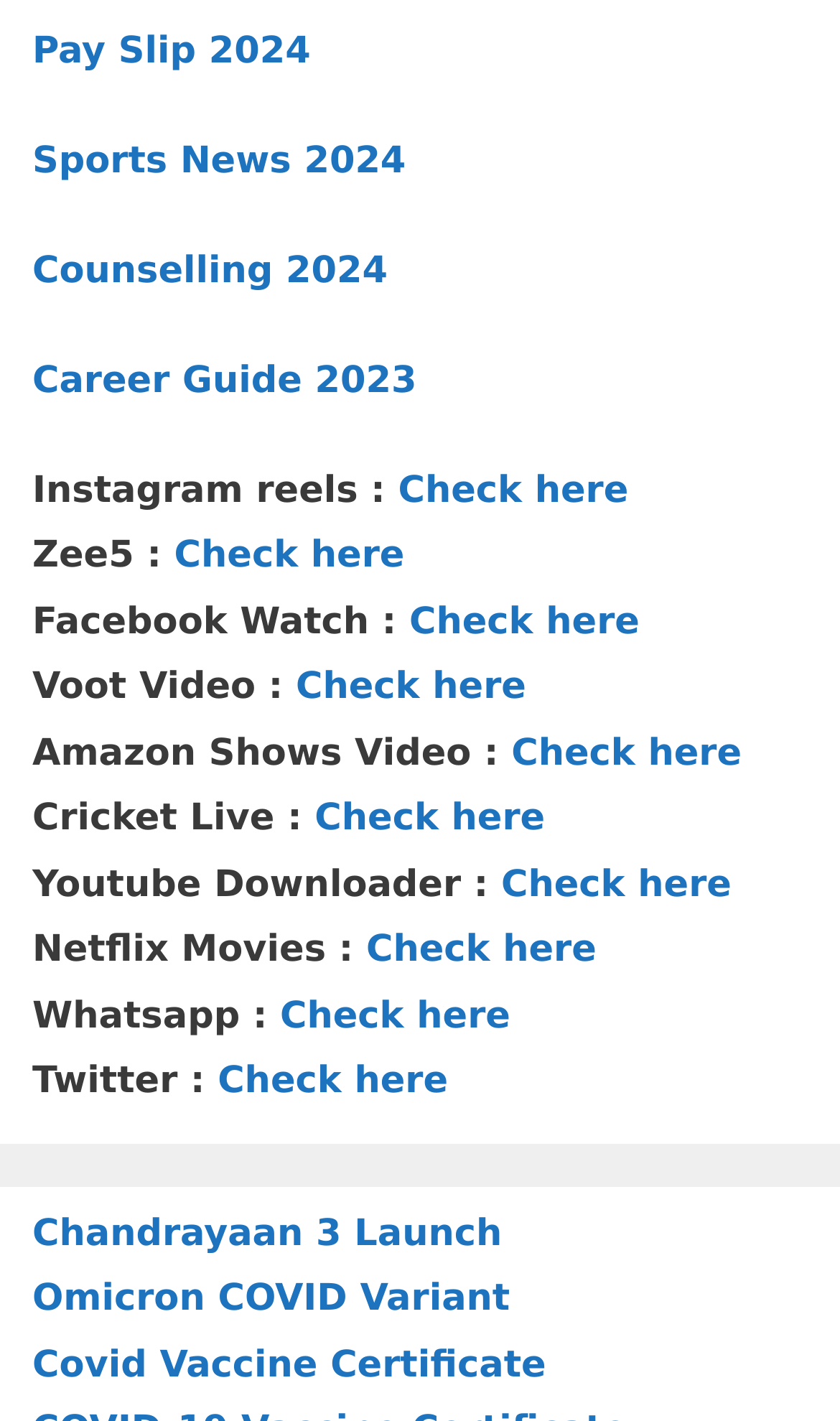Using the element description provided, determine the bounding box coordinates in the format (top-left x, top-left y, bottom-right x, bottom-right y). Ensure that all values are floating point numbers between 0 and 1. Element description: Check here

[0.474, 0.33, 0.748, 0.36]